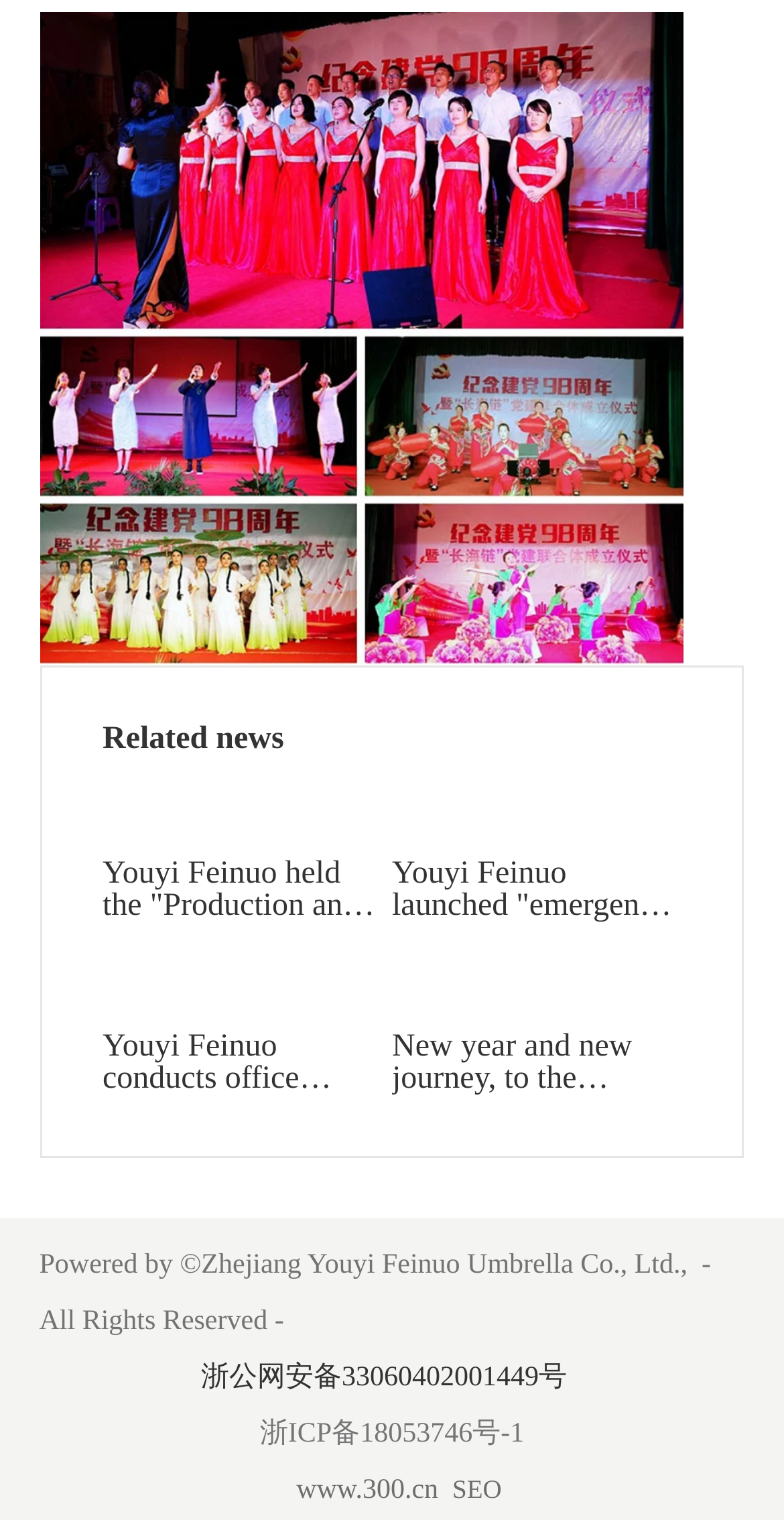Can you pinpoint the bounding box coordinates for the clickable element required for this instruction: "Click on 'Youyi Feinuo launched “emergency rescue, health knowledge” training seminar'"? The coordinates should be four float numbers between 0 and 1, i.e., [left, top, right, bottom].

[0.5, 0.564, 0.857, 0.671]